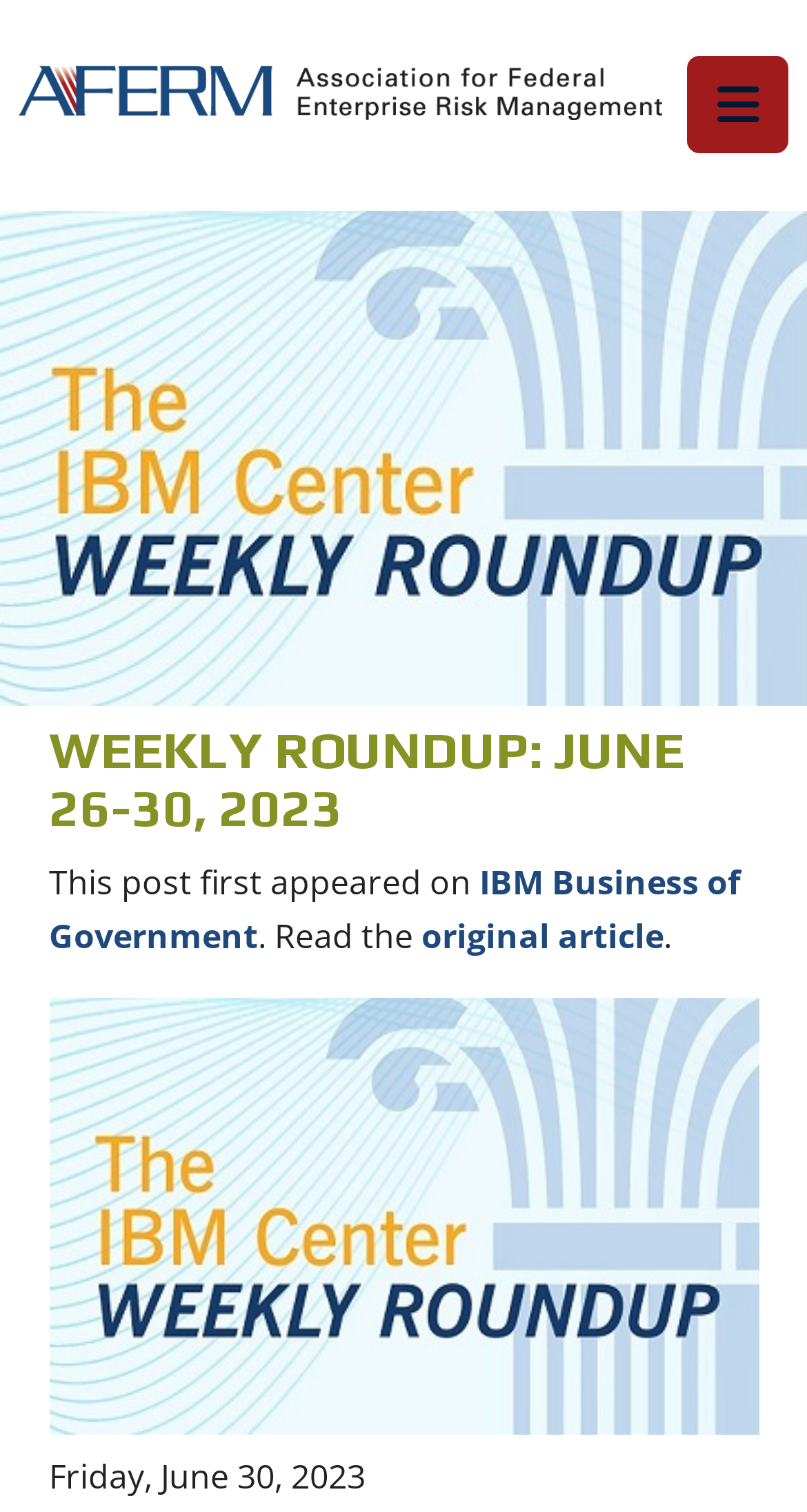Based on the element description, predict the bounding box coordinates (top-left x, top-left y, bottom-right x, bottom-right y) for the UI element in the screenshot: Yelp

None